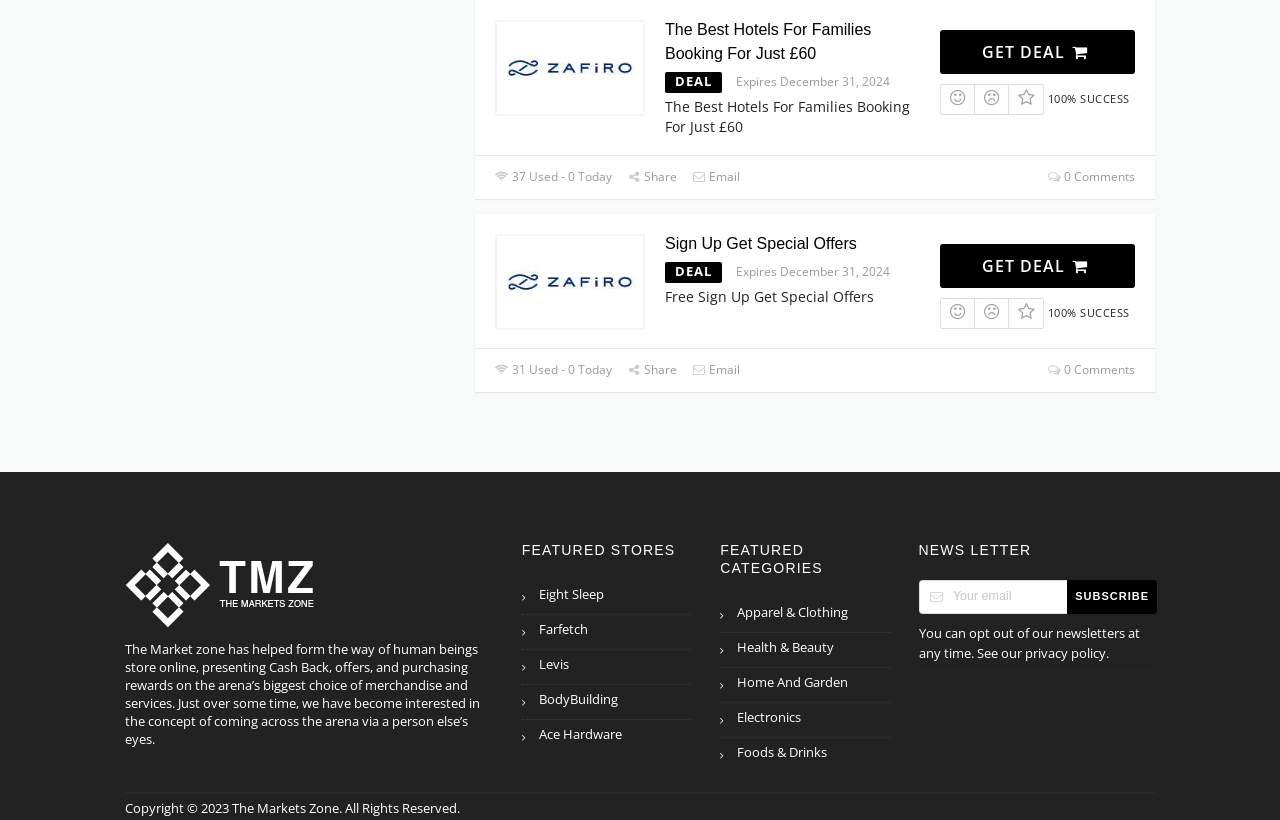Kindly determine the bounding box coordinates for the area that needs to be clicked to execute this instruction: "Subscribe to the newsletter".

[0.84, 0.72, 0.898, 0.735]